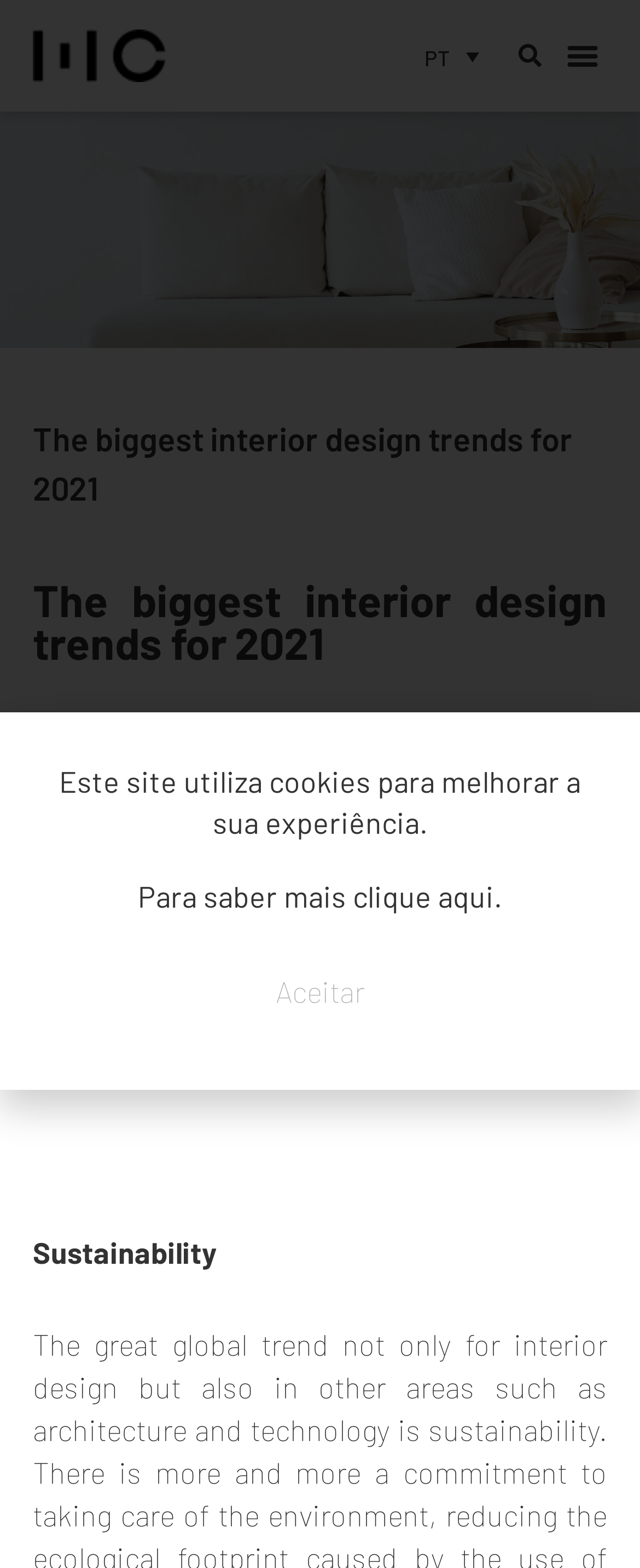What is the main topic of the webpage?
Using the image as a reference, give an elaborate response to the question.

The main topic of the webpage is indicated by the headings and the text content, which discusses the interior design trends for 2021, including sustainability and other related topics.